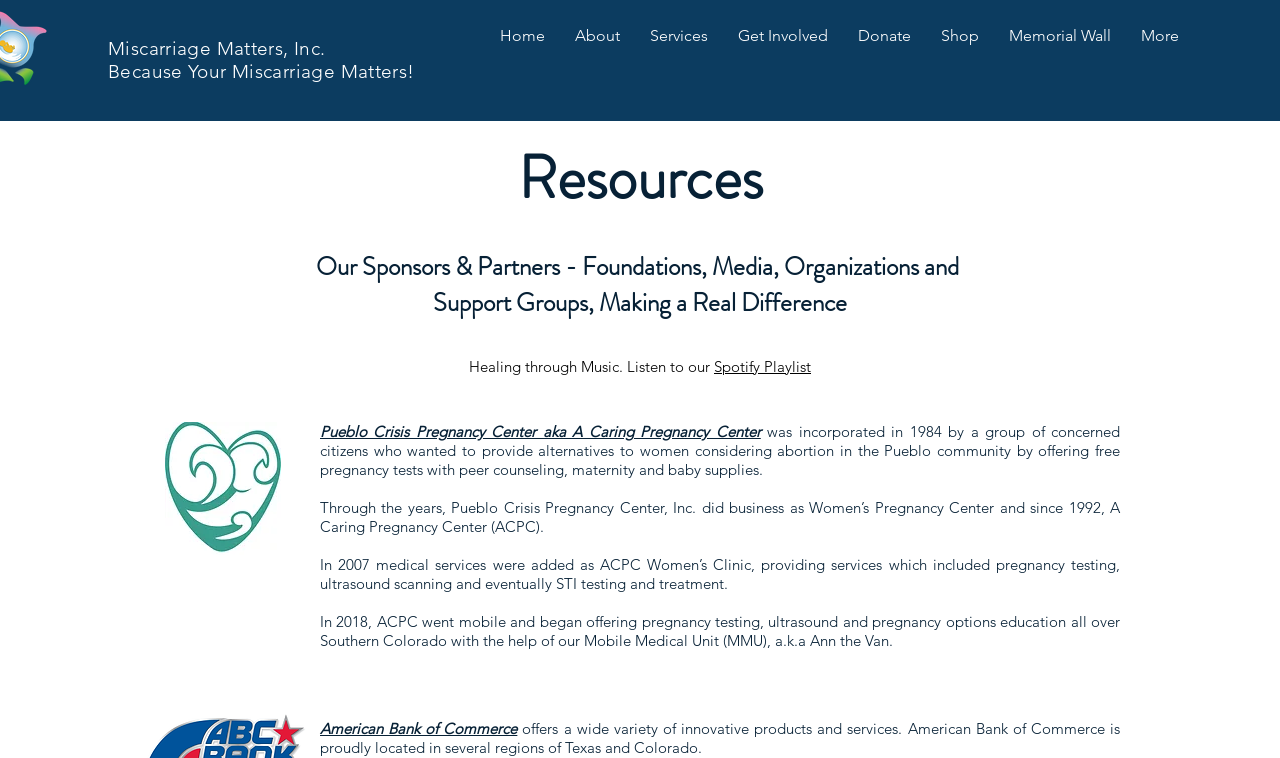Locate the bounding box coordinates of the clickable element to fulfill the following instruction: "Visit the 'Miscarriage Matters, Inc.' website". Provide the coordinates as four float numbers between 0 and 1 in the format [left, top, right, bottom].

[0.084, 0.049, 0.254, 0.079]